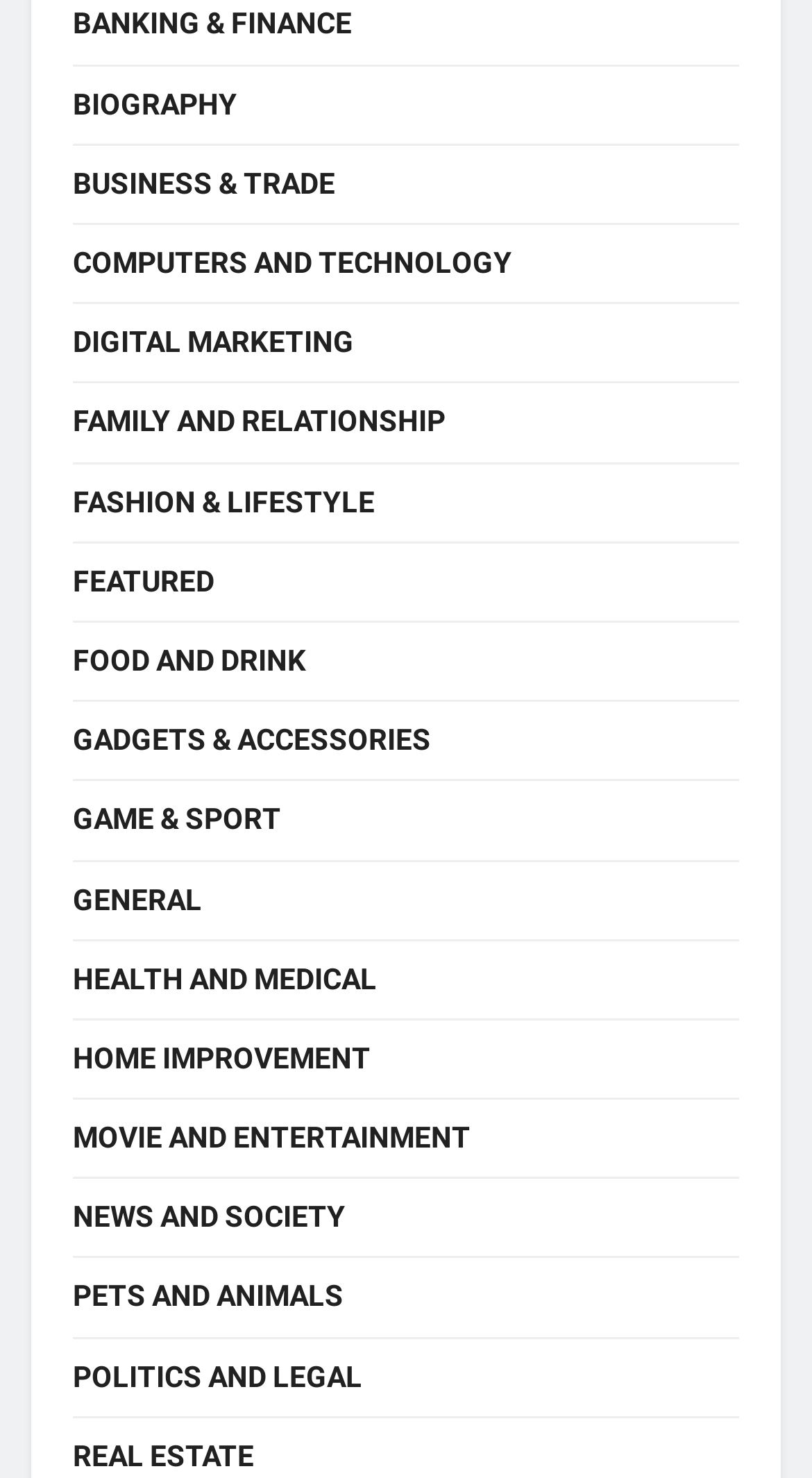Provide a one-word or brief phrase answer to the question:
Where is the 'Food and Drink' category located?

Middle of the page